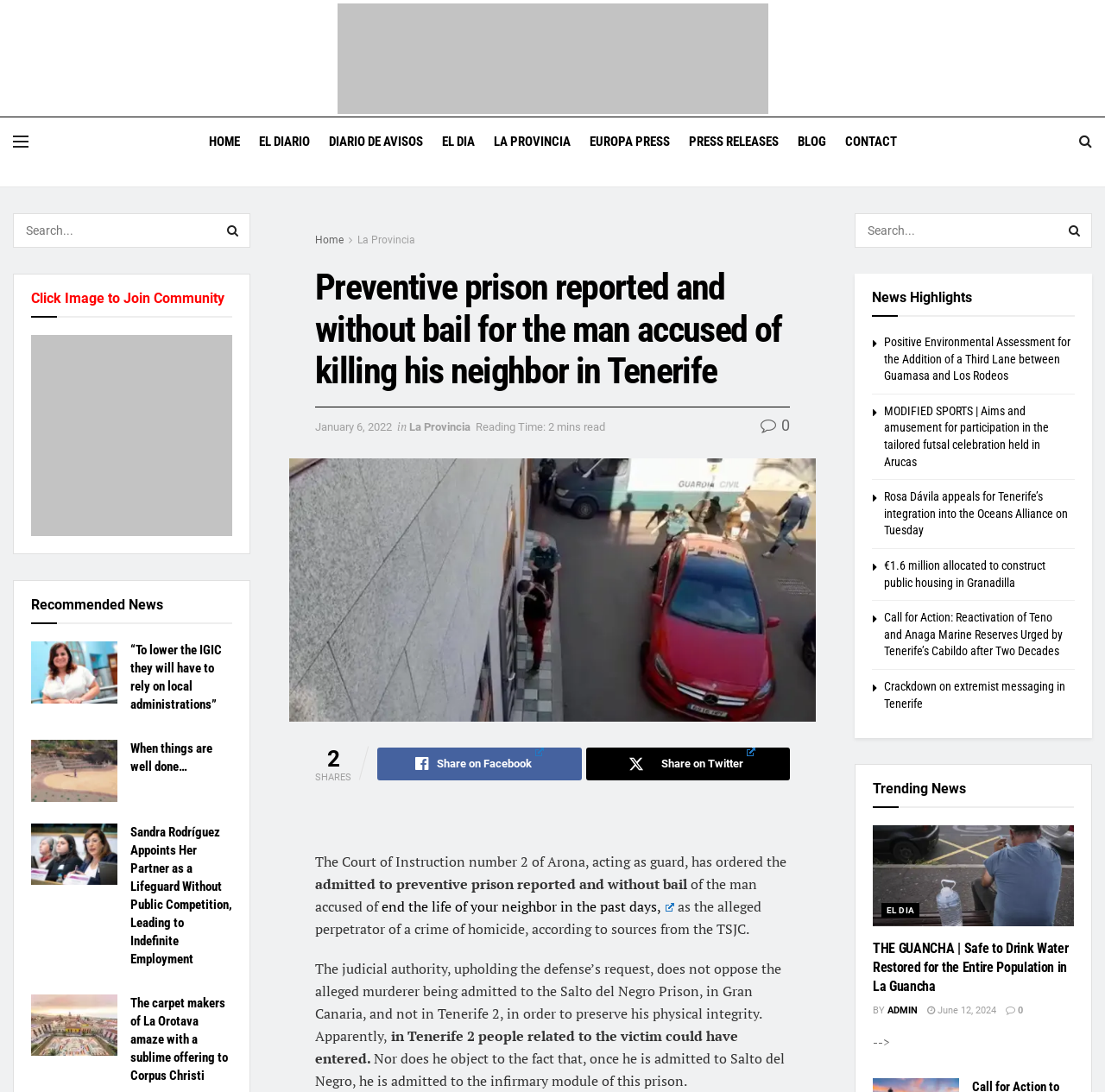Identify the bounding box coordinates for the element you need to click to achieve the following task: "Click on the 'HOME' link". The coordinates must be four float values ranging from 0 to 1, formatted as [left, top, right, bottom].

[0.189, 0.118, 0.217, 0.142]